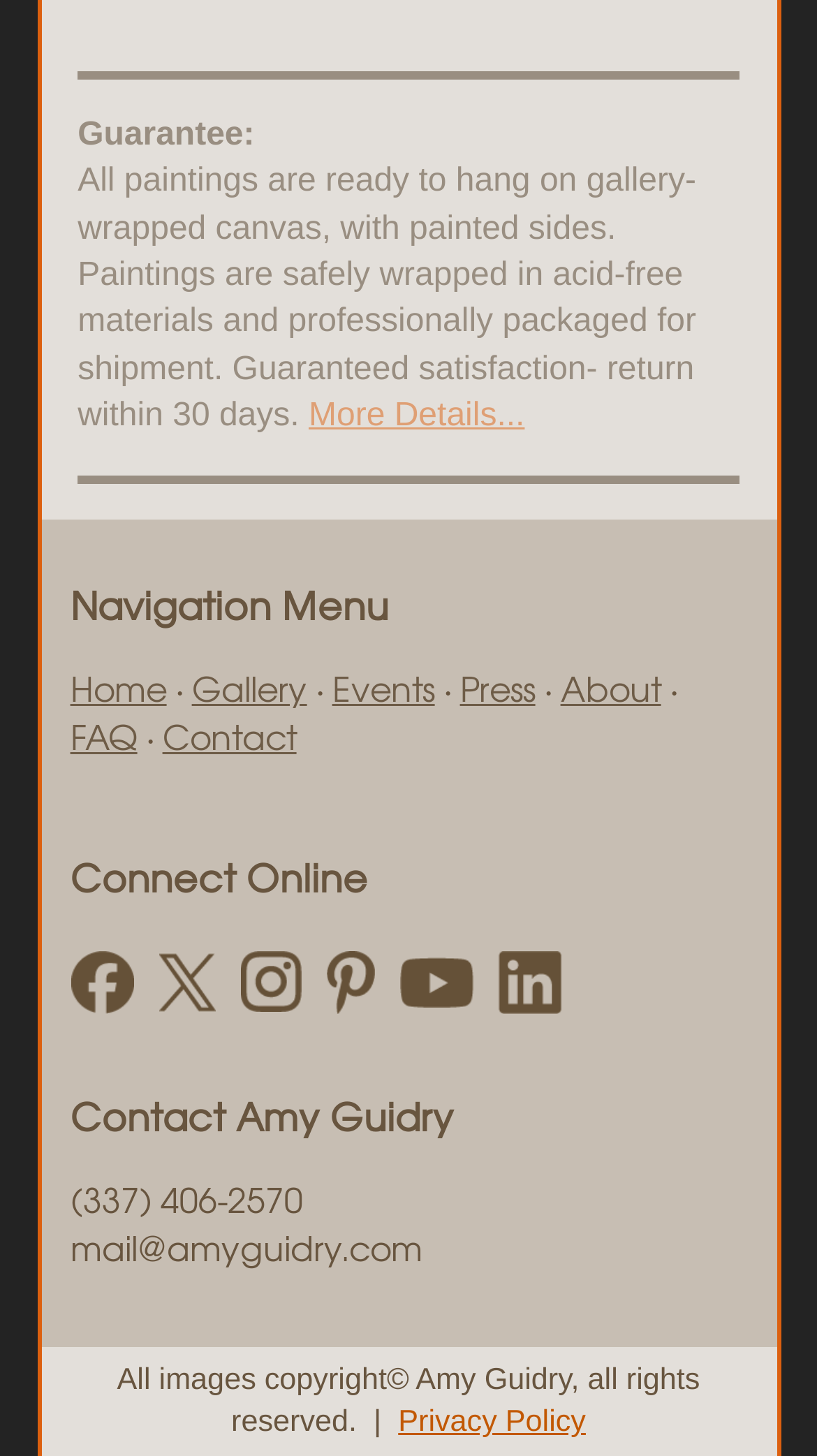Please find the bounding box coordinates of the element that you should click to achieve the following instruction: "Contact Amy Guidry via email". The coordinates should be presented as four float numbers between 0 and 1: [left, top, right, bottom].

[0.086, 0.838, 0.517, 0.873]